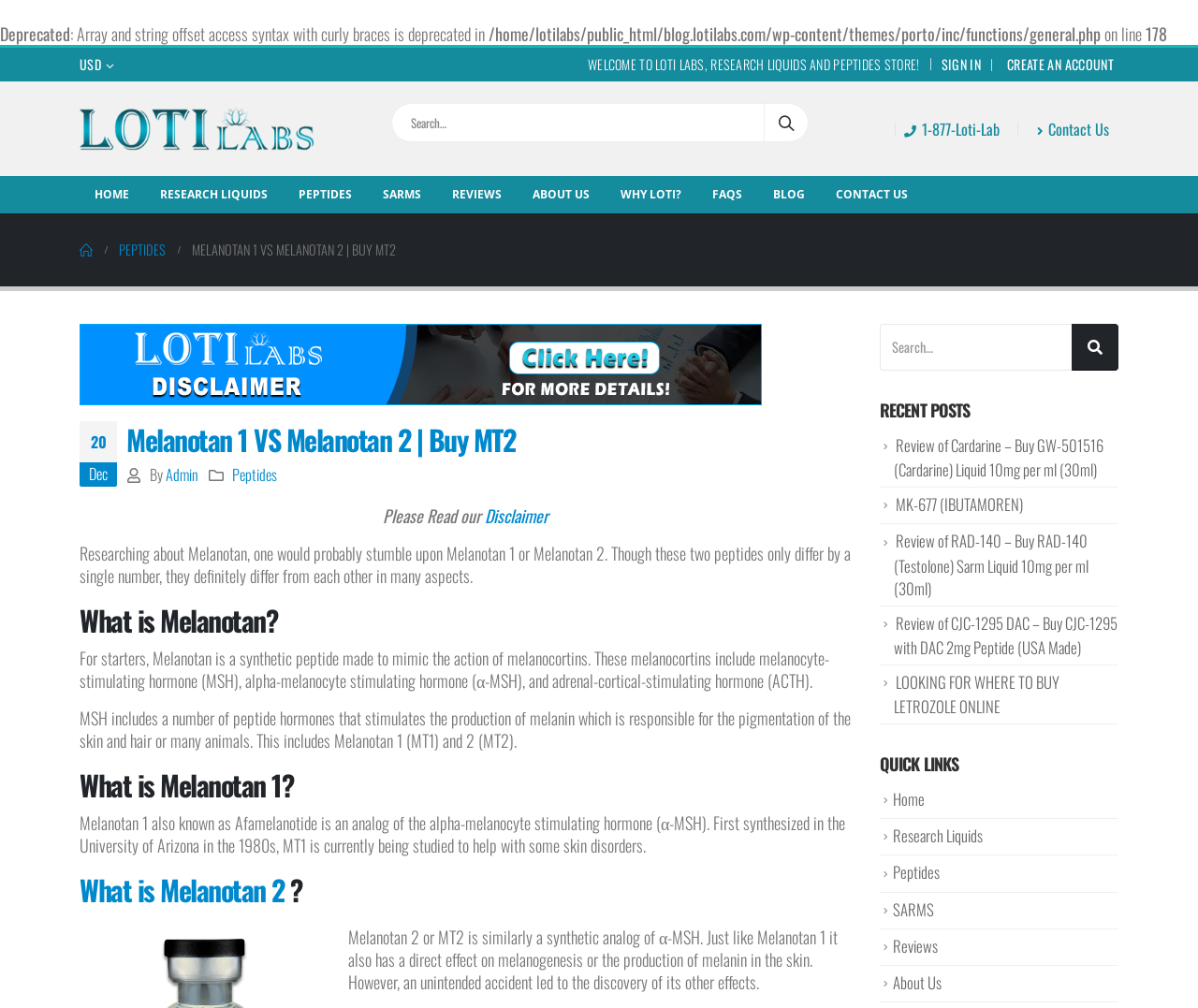Find the bounding box coordinates of the clickable area required to complete the following action: "Read the blog post about Melanotan 1 VS Melanotan 2".

[0.066, 0.418, 0.711, 0.455]